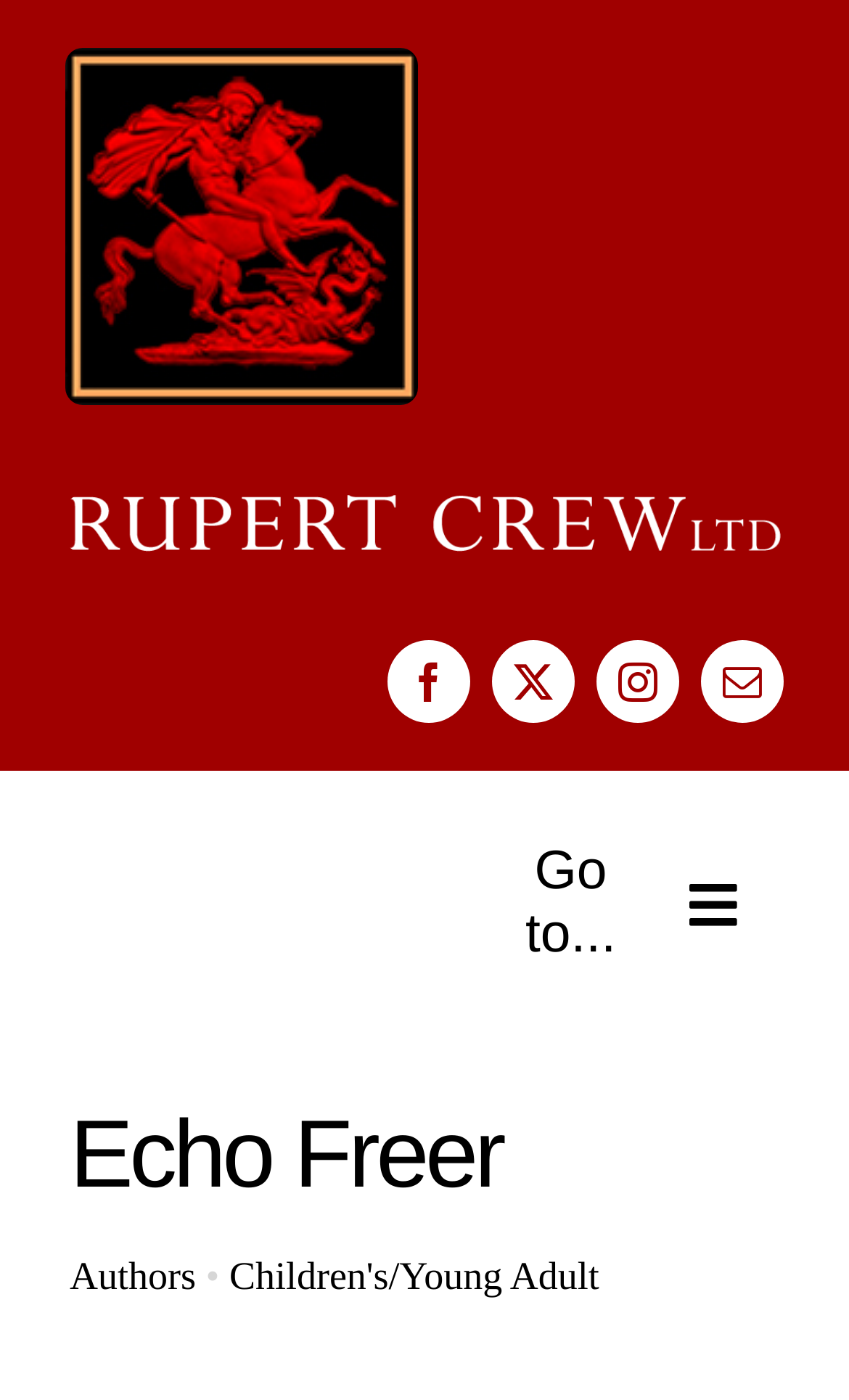Generate a comprehensive description of the webpage content.

The webpage is about Echo Freer, an author. At the top left corner, there is a logo link labeled "testlogo-01". Next to it, there is a large image that spans almost the entire width of the page. Below the image, there are four social media links, namely Facebook, Twitter, Instagram, and mail, aligned horizontally.

On the right side of the page, there is a navigation menu labeled "Temp-Main" with a button that can be expanded to show more options. The menu has two links, "About Us" and "Authors", with the latter having a submenu that can be opened by a button.

Below the navigation menu, there is a heading that reads "Echo Freer". Underneath the heading, there are three links: "Authors", separated by a bullet point from "Children's/Young Adult". The links are aligned vertically, with the bullet point in between.

The webpage also has a brief bio of Echo Freer, mentioning that she was born and brought up in Yorkshire, trained to be a teacher, and moved to London where she taught Special Needs in a social priority area.